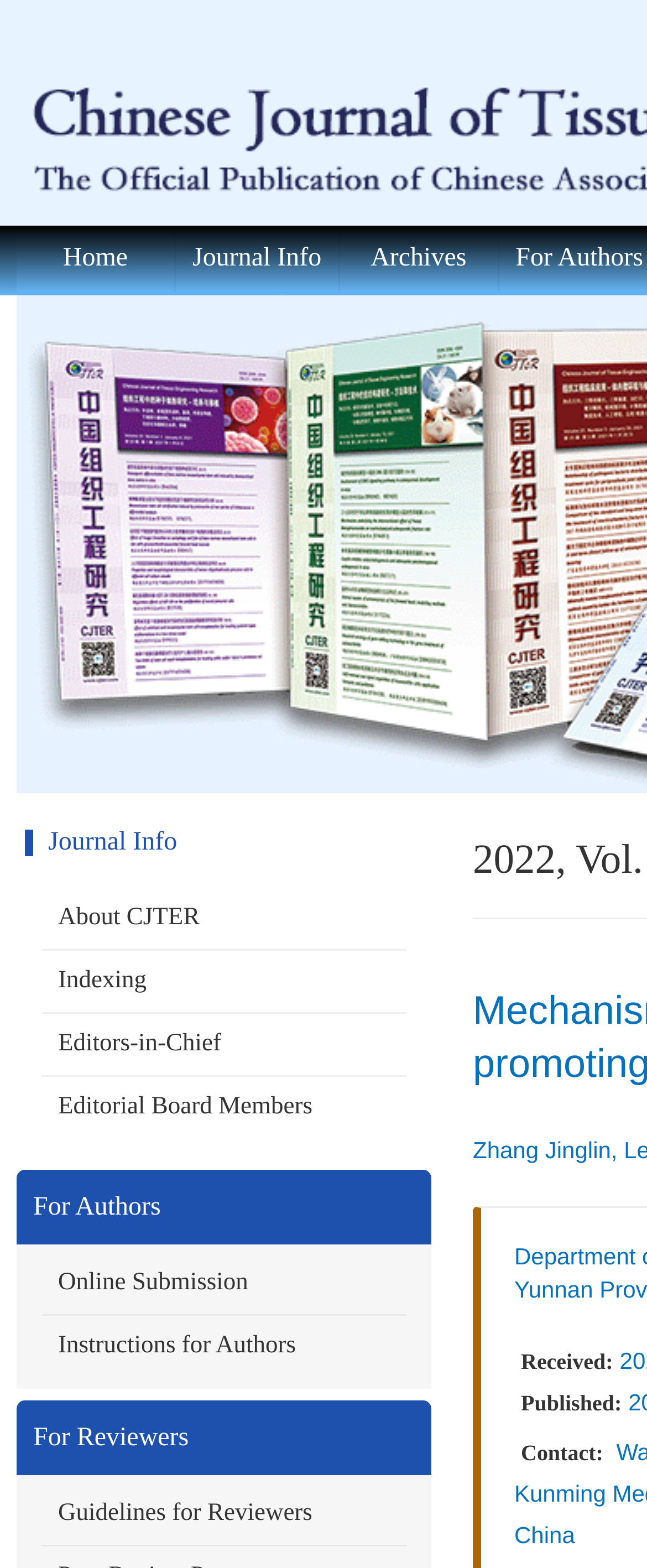What are the different sections available on the journal's website?
From the screenshot, provide a brief answer in one word or phrase.

Home, Journal Info, Archives, For Authors